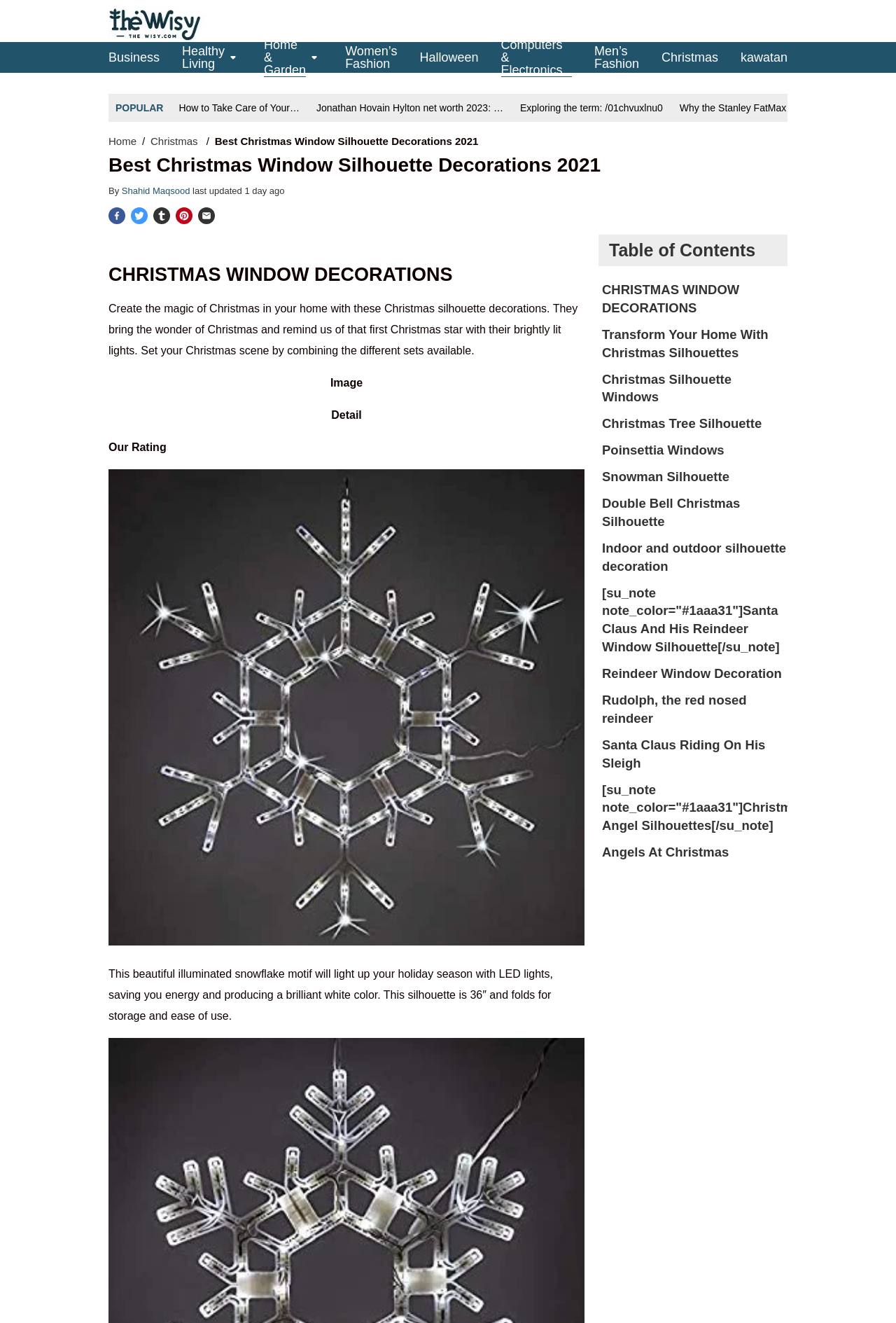Construct a comprehensive caption that outlines the webpage's structure and content.

This webpage is about Christmas window decorations, specifically showcasing Christmas silhouette decorations. At the top left corner, there is a logo of "Thewisy" and a vertical menu with various categories such as "Business", "Healthy Living", "Home & Garden", and more. Below the menu, there is a horizontal navigation bar with links to "Home", "Christmas", and "Best Christmas Window Silhouette Decorations 2021".

The main content of the webpage is divided into sections. The first section has a heading "CHRISTMAS WINDOW DECORATIONS" and a brief introduction to creating a magical Christmas atmosphere with silhouette decorations. Below the introduction, there is an image and a table with details about the product.

The next section features a product, "Kringle Traditions 36" LED Folding Twinkle Snowflake Christmas Decoration", with an image and a description of the product. The description highlights the energy-saving LED lights and the product's foldable design for easy storage.

On the right side of the webpage, there is a table of contents with links to various sections, including "Transform Your Home With Christmas Silhouettes", "Christmas Silhouette Windows", and more. These sections likely provide more information and products related to Christmas window decorations.

Throughout the webpage, there are social media links to Facebook, Twitter, Tumblr, Pinterest, and Email, allowing users to share the content easily.